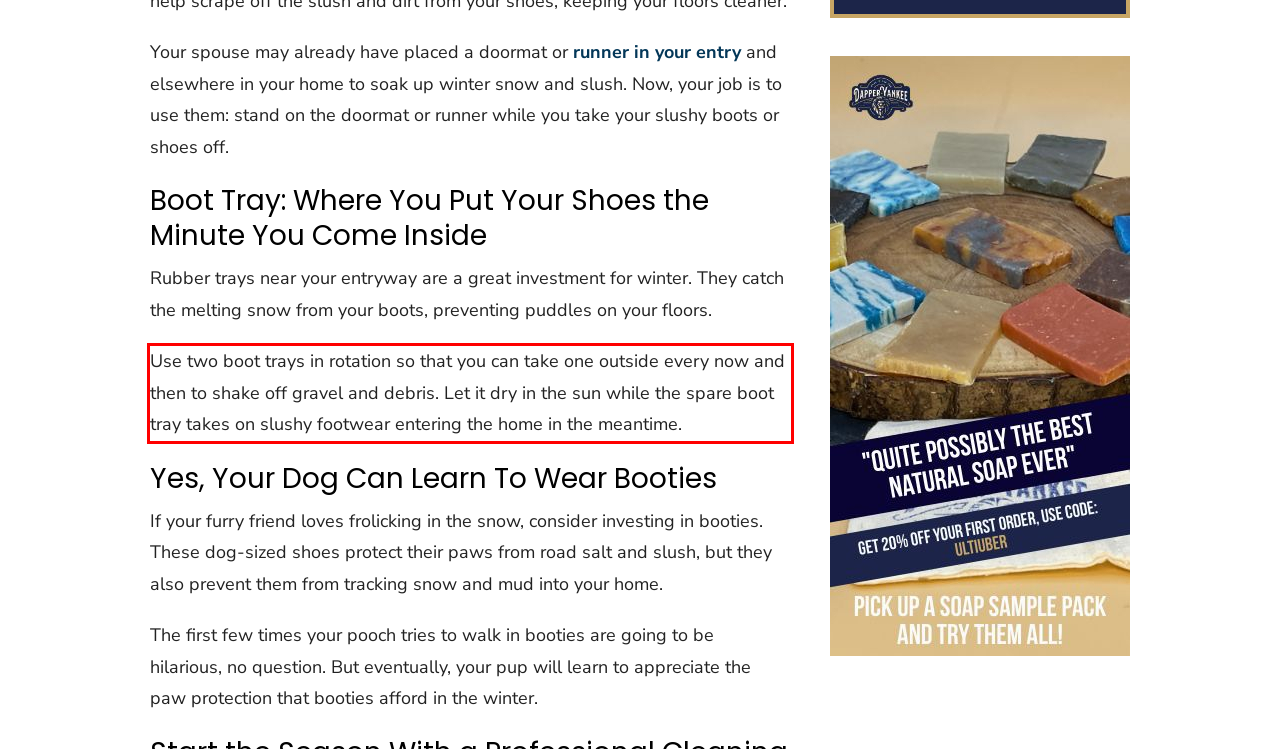Please identify the text within the red rectangular bounding box in the provided webpage screenshot.

Use two boot trays in rotation so that you can take one outside every now and then to shake off gravel and debris. Let it dry in the sun while the spare boot tray takes on slushy footwear entering the home in the meantime.